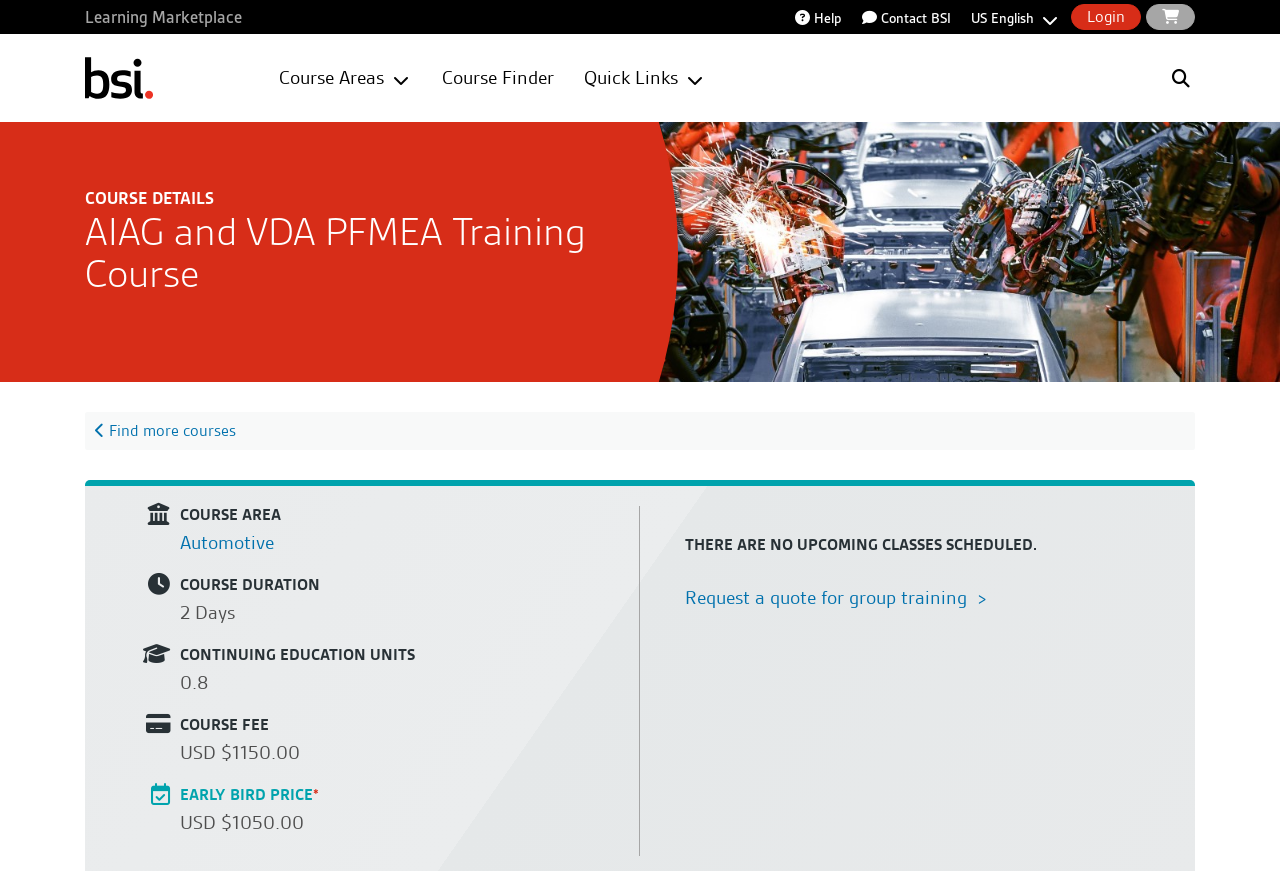Please reply to the following question using a single word or phrase: 
What is the course area of the training course?

Automotive